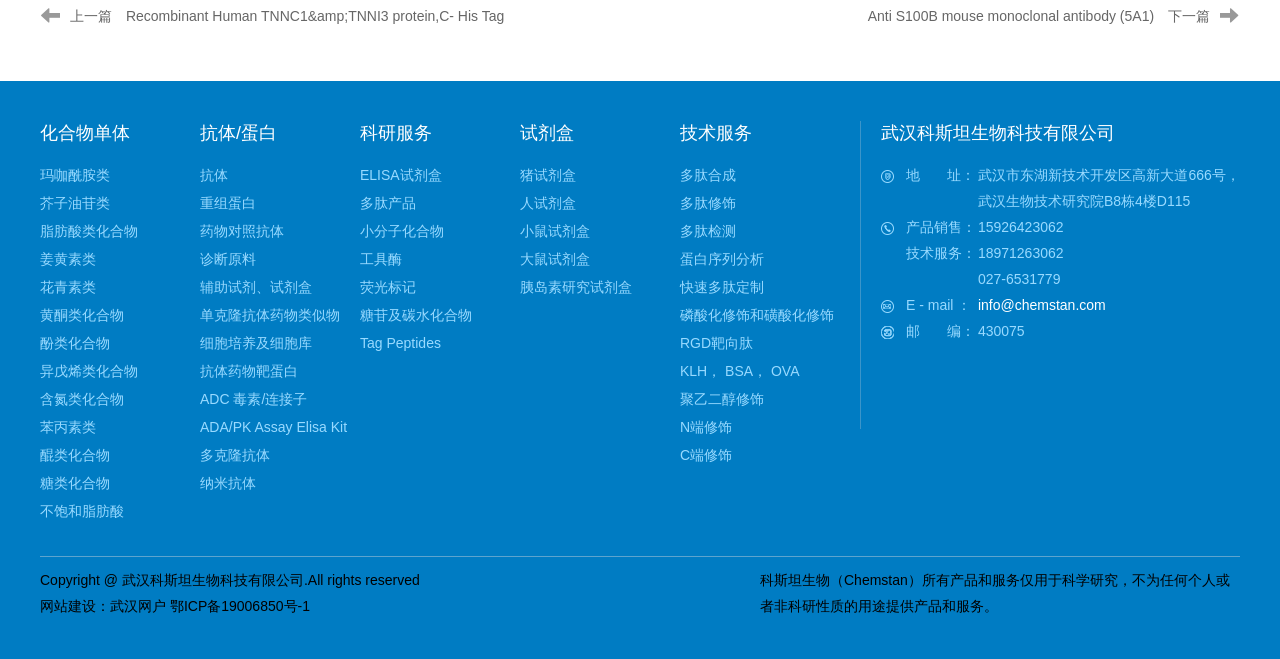Using the provided description ADA/PK Assay Elisa Kit, find the bounding box coordinates for the UI element. Provide the coordinates in (top-left x, top-left y, bottom-right x, bottom-right y) format, ensuring all values are between 0 and 1.

[0.156, 0.636, 0.271, 0.66]